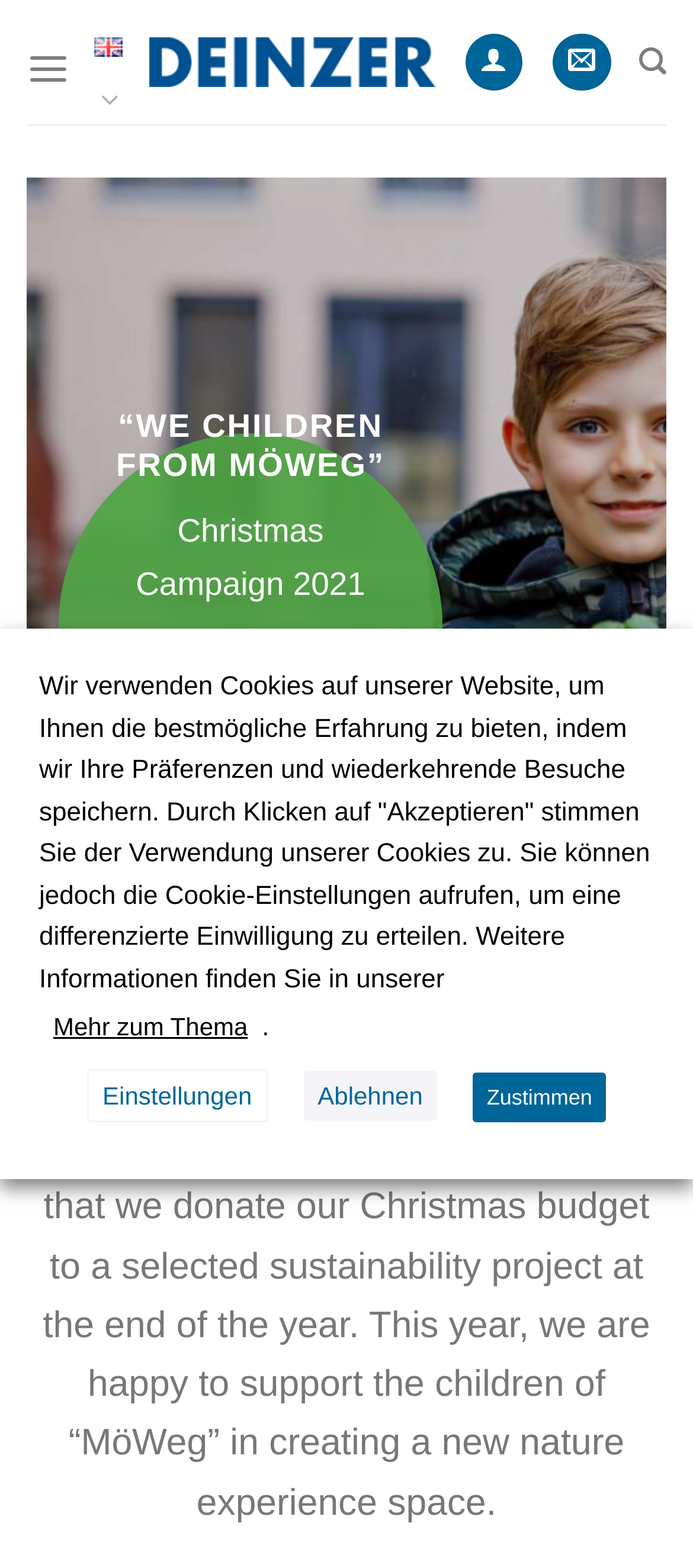Locate the bounding box coordinates of the item that should be clicked to fulfill the instruction: "Read more about the theme".

[0.056, 0.639, 0.378, 0.67]